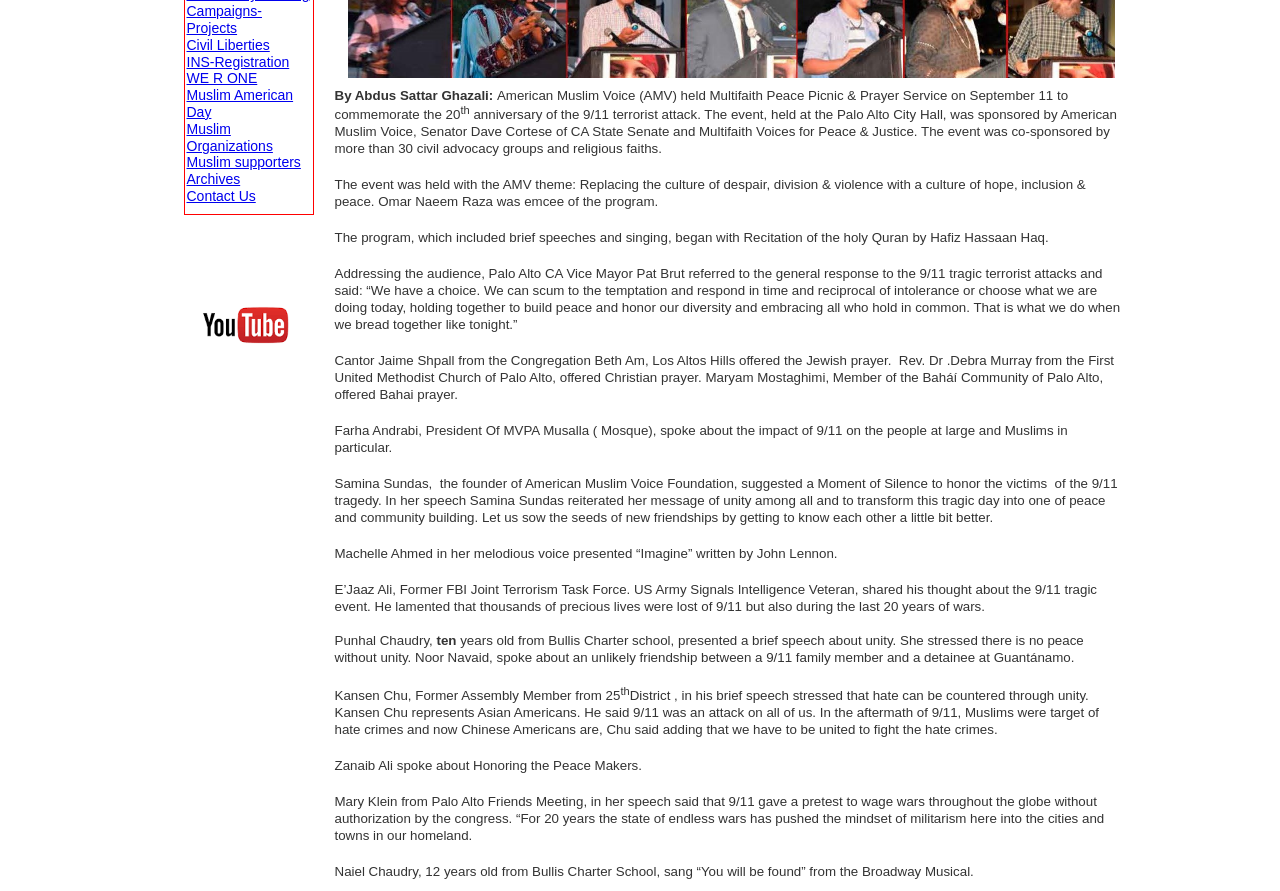Determine the bounding box coordinates of the UI element that matches the following description: "alt="YouTube1" title="YouTube1"". The coordinates should be four float numbers between 0 and 1 in the format [left, top, right, bottom].

[0.14, 0.396, 0.243, 0.414]